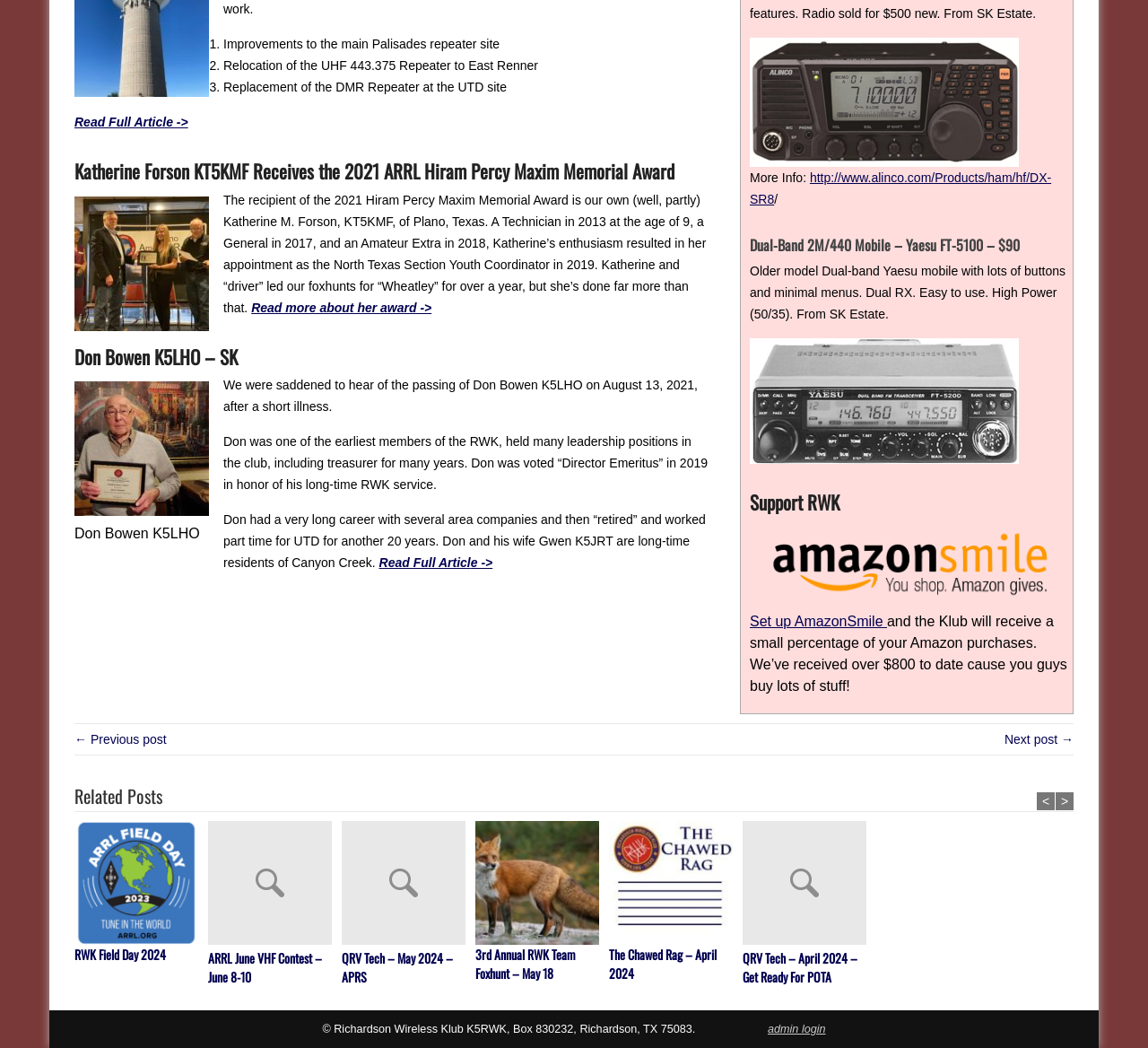Find and indicate the bounding box coordinates of the region you should select to follow the given instruction: "Go to the previous post".

[0.065, 0.699, 0.145, 0.712]